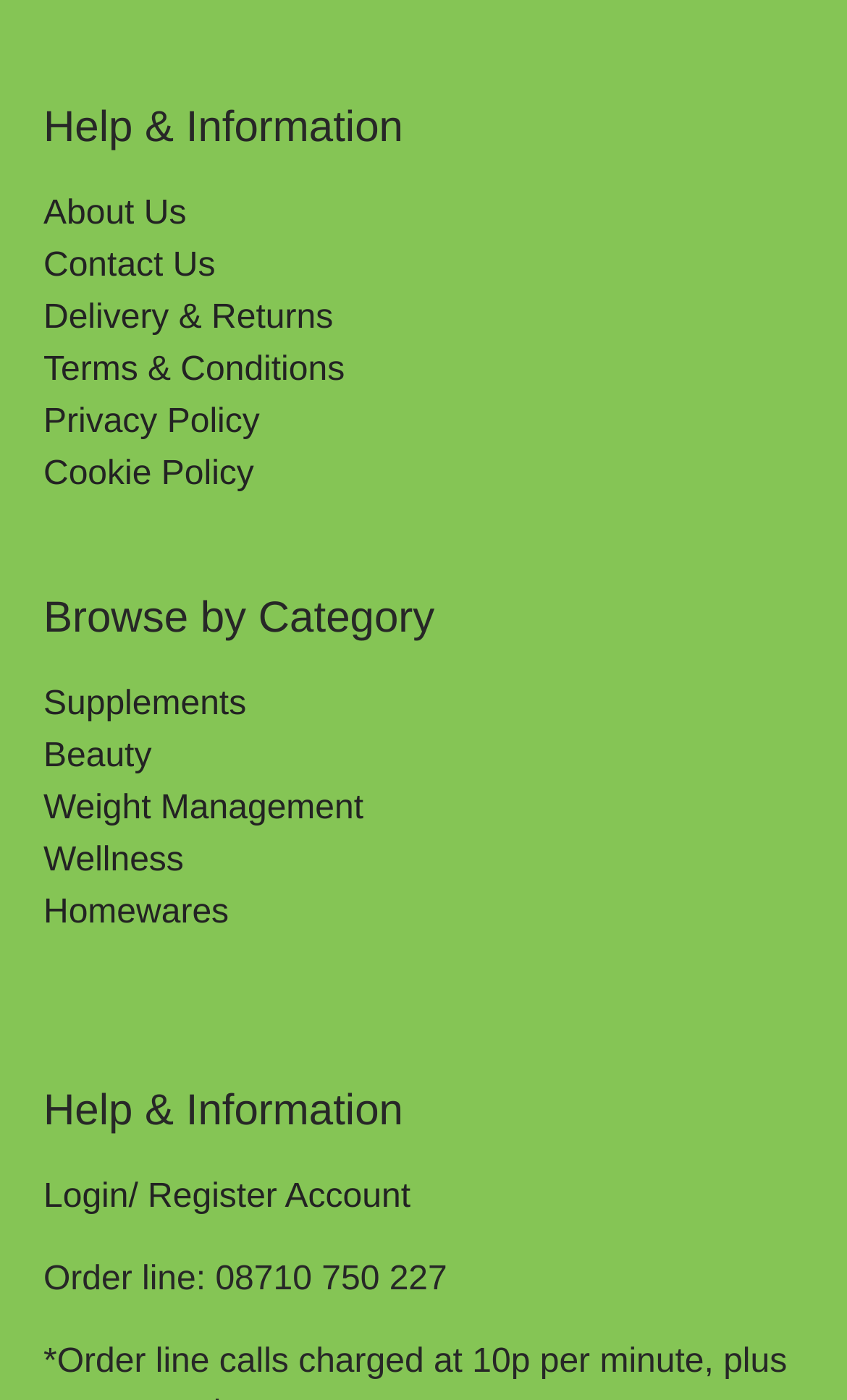Please determine the bounding box coordinates of the section I need to click to accomplish this instruction: "Contact Us".

[0.051, 0.177, 0.254, 0.203]